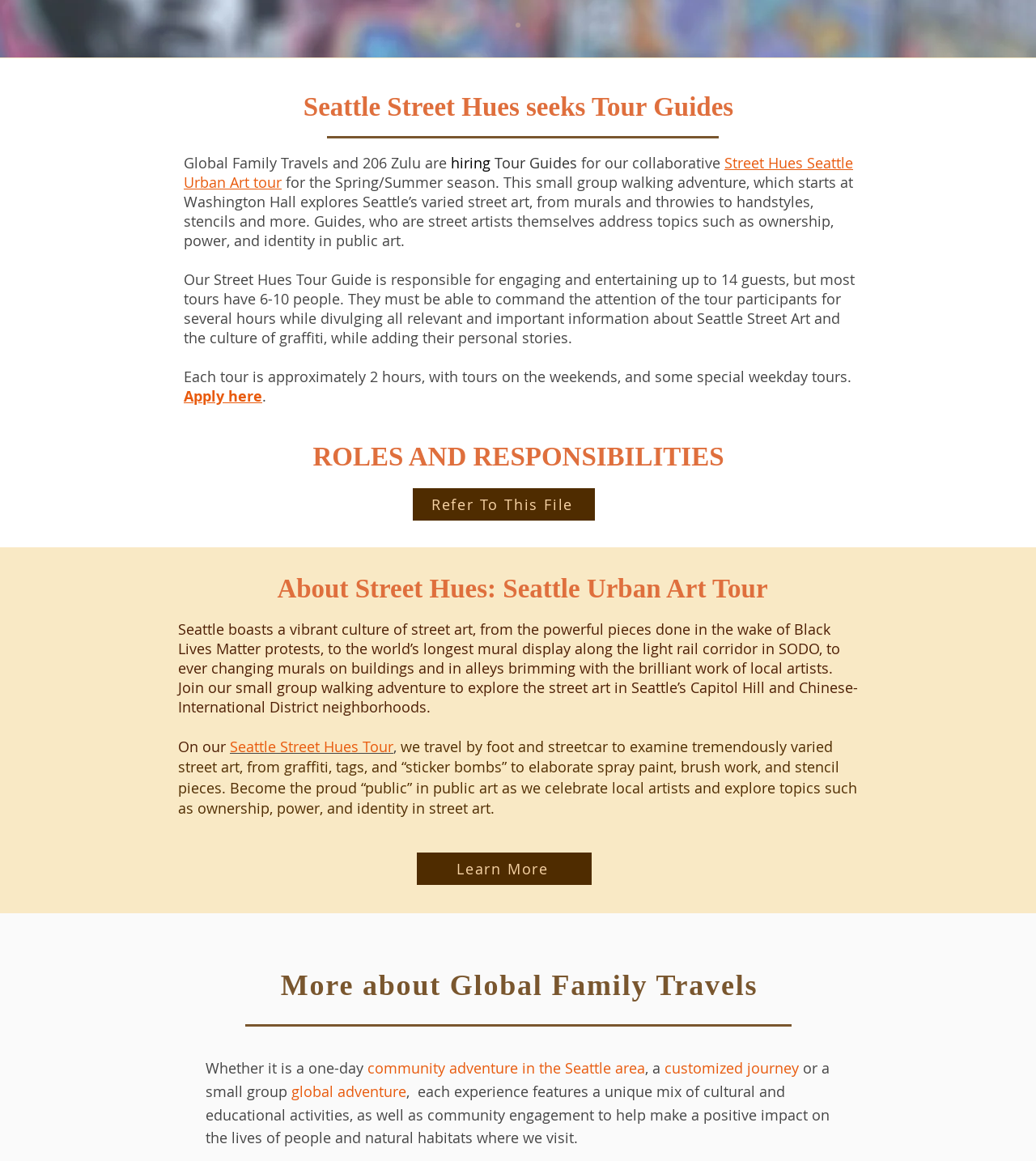Return the bounding box coordinates of the UI element that corresponds to this description: "global adventure". The coordinates must be given as four float numbers in the range of 0 and 1, [left, top, right, bottom].

[0.281, 0.931, 0.392, 0.948]